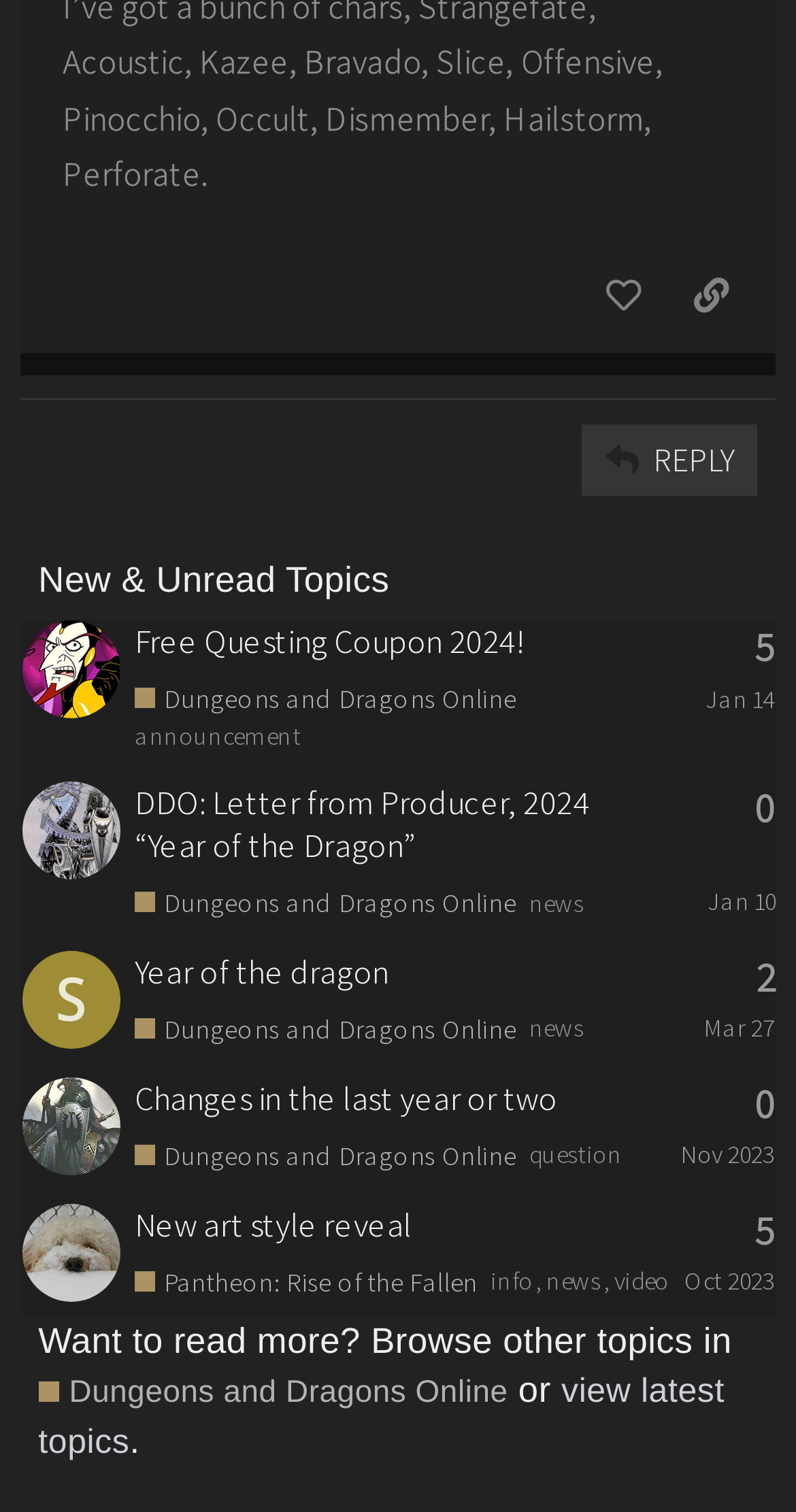Please provide a comprehensive response to the question based on the details in the image: How many topics are listed?

I counted the number of gridcell elements inside the table element, which represents the list of topics. There are 4 gridcell elements, each containing information about a topic.